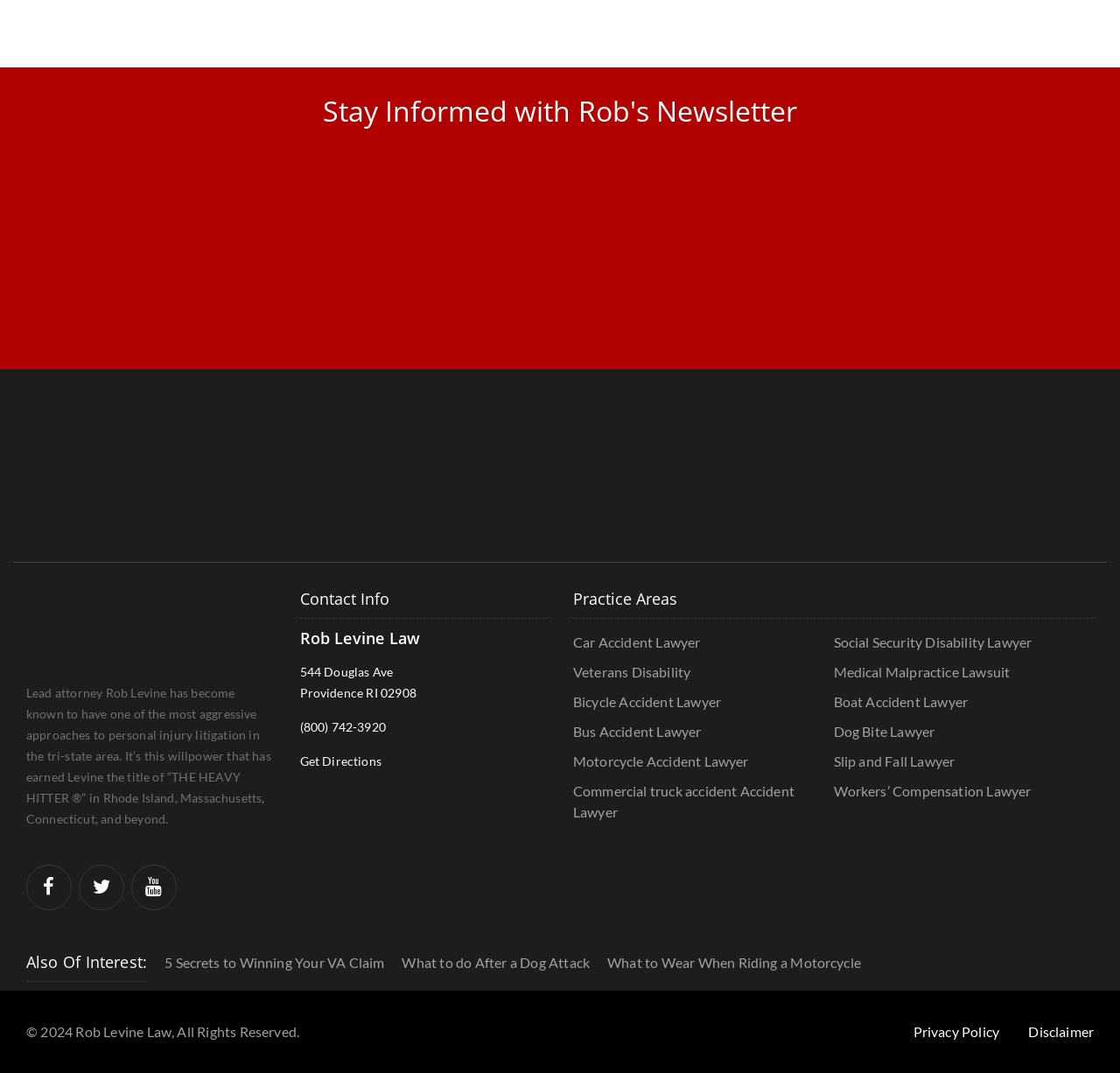Please find the bounding box coordinates of the element that must be clicked to perform the given instruction: "View the privacy policy". The coordinates should be four float numbers from 0 to 1, i.e., [left, top, right, bottom].

[0.815, 0.953, 0.892, 0.969]